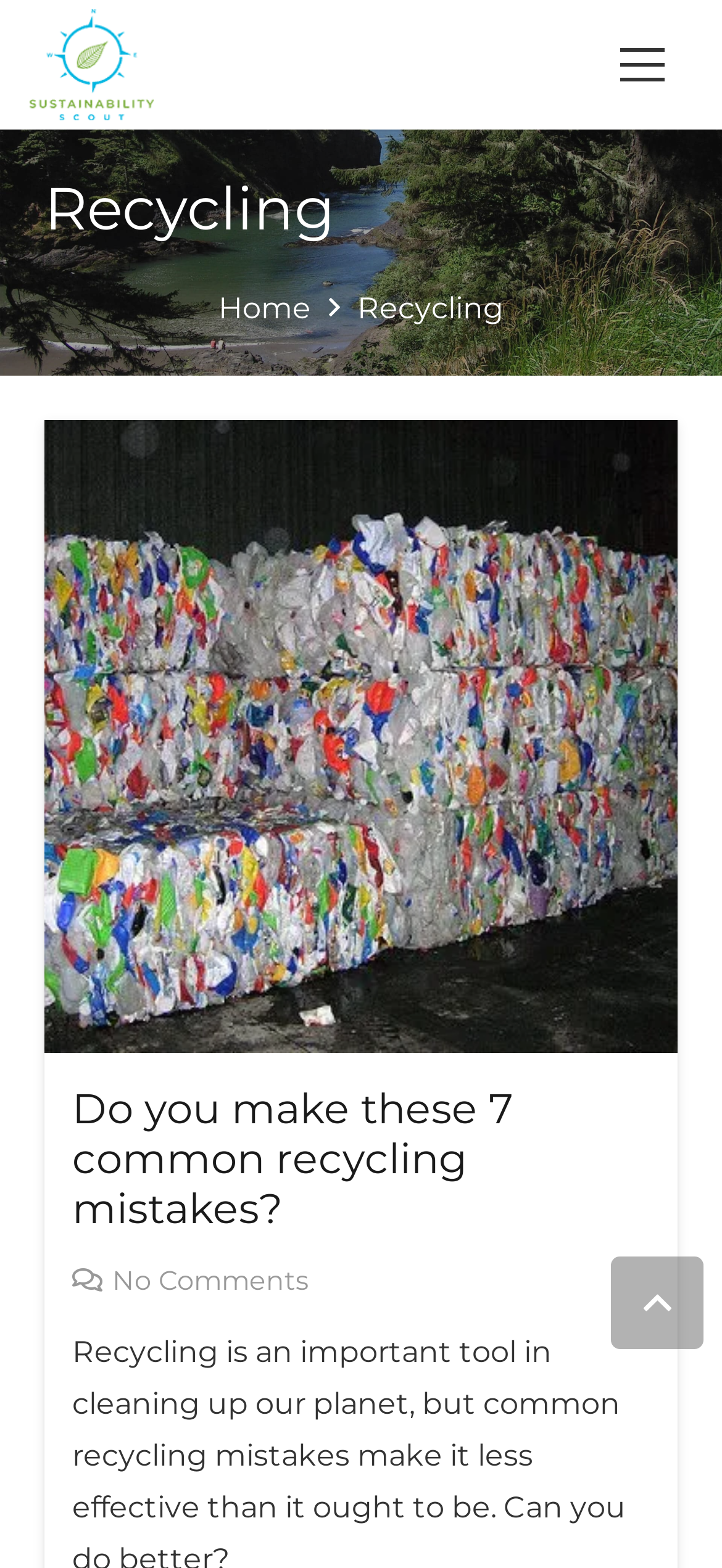What is the logo of Sustainability Scout?
Provide a thorough and detailed answer to the question.

The logo of Sustainability Scout can be found at the top left corner of the webpage, which is a link element with a bounding box of [0.041, 0.006, 0.213, 0.077].